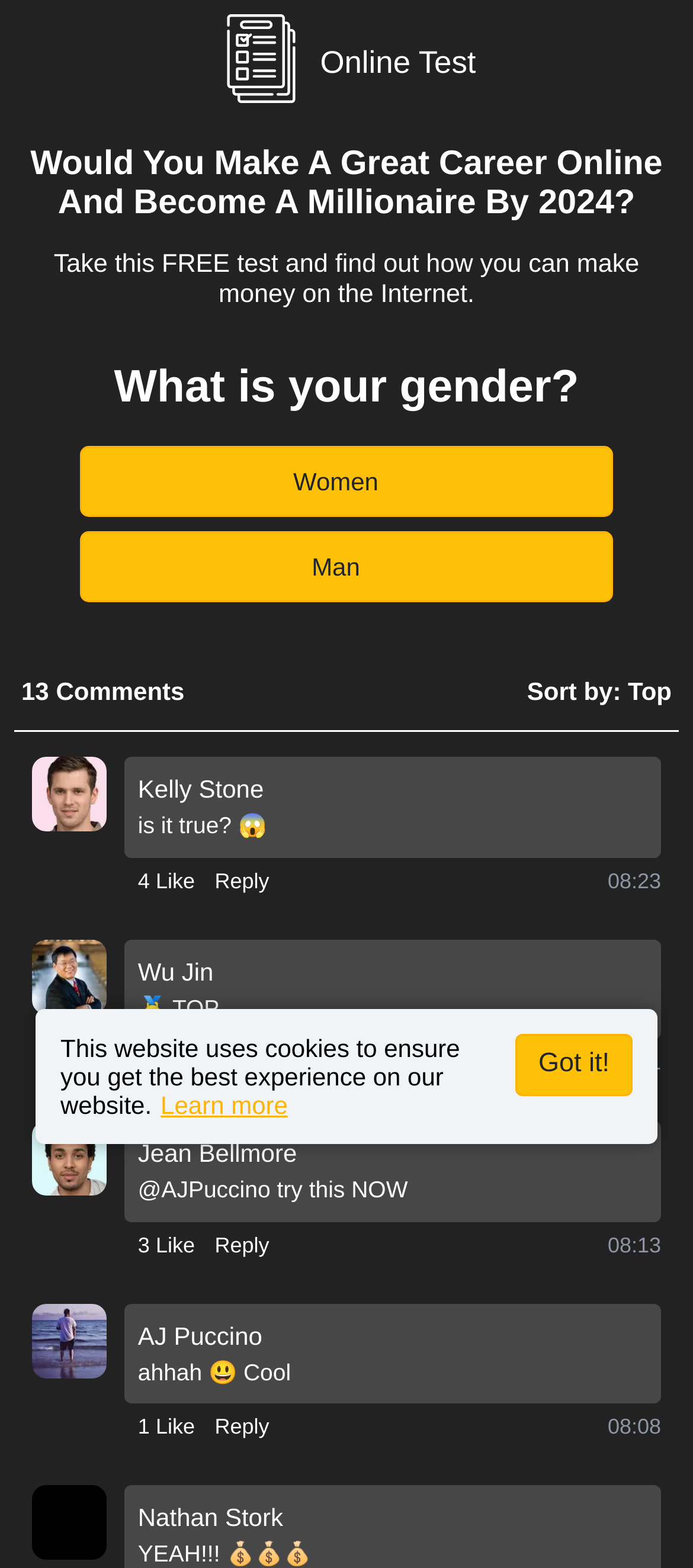Find the bounding box coordinates for the HTML element specified by: "1 Like".

[0.199, 0.9, 0.281, 0.92]